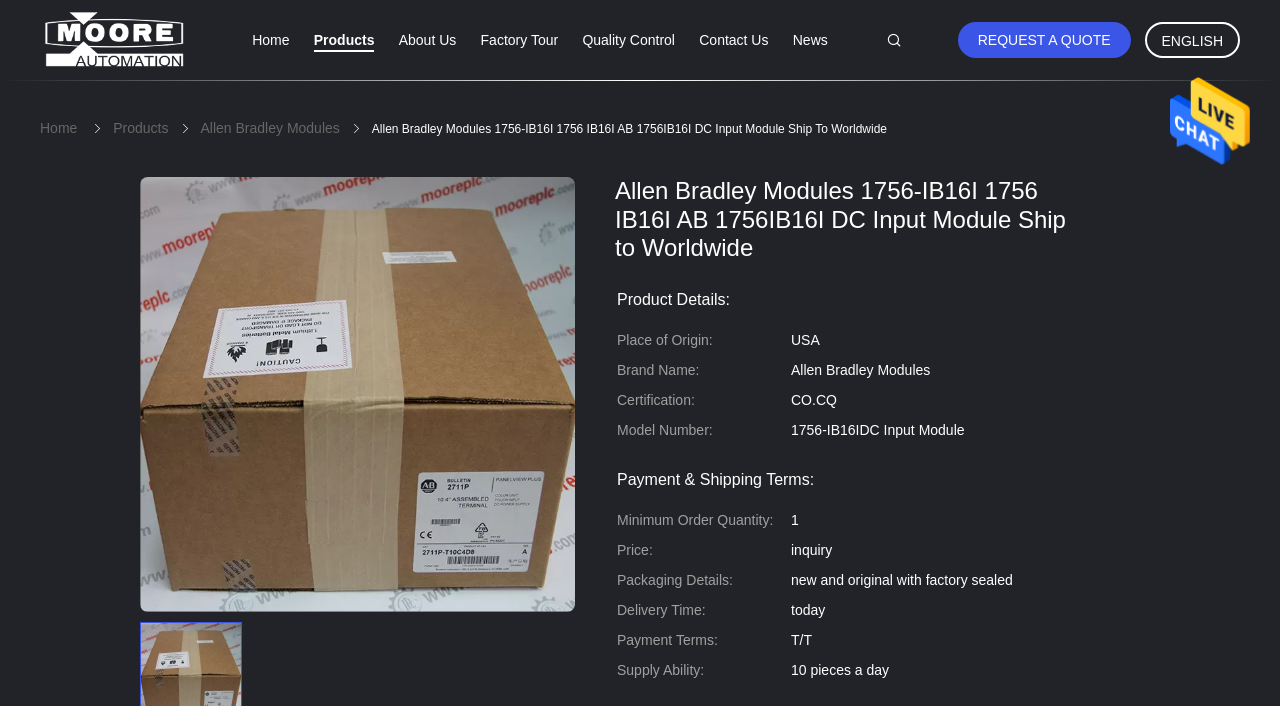Provide the bounding box coordinates for the UI element described in this sentence: "Request A Quote". The coordinates should be four float values between 0 and 1, i.e., [left, top, right, bottom].

[0.748, 0.031, 0.883, 0.082]